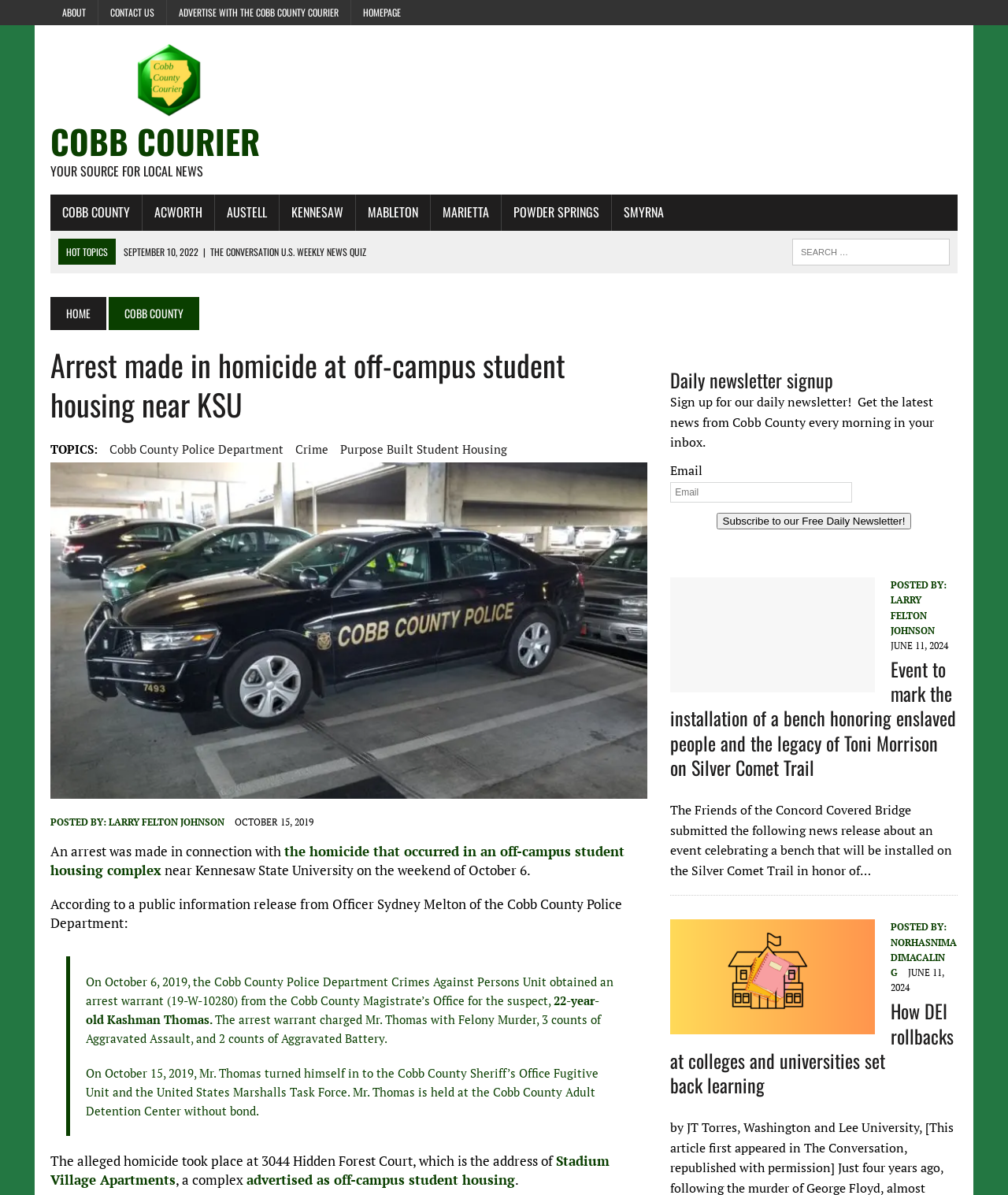What is the name of the suspect arrested in connection with the homicide?
Answer the question with detailed information derived from the image.

The article states that the Cobb County Police Department obtained an arrest warrant for 22-year-old Kashman Thomas, who was charged with Felony Murder, Aggravated Assault, and Aggravated Battery.